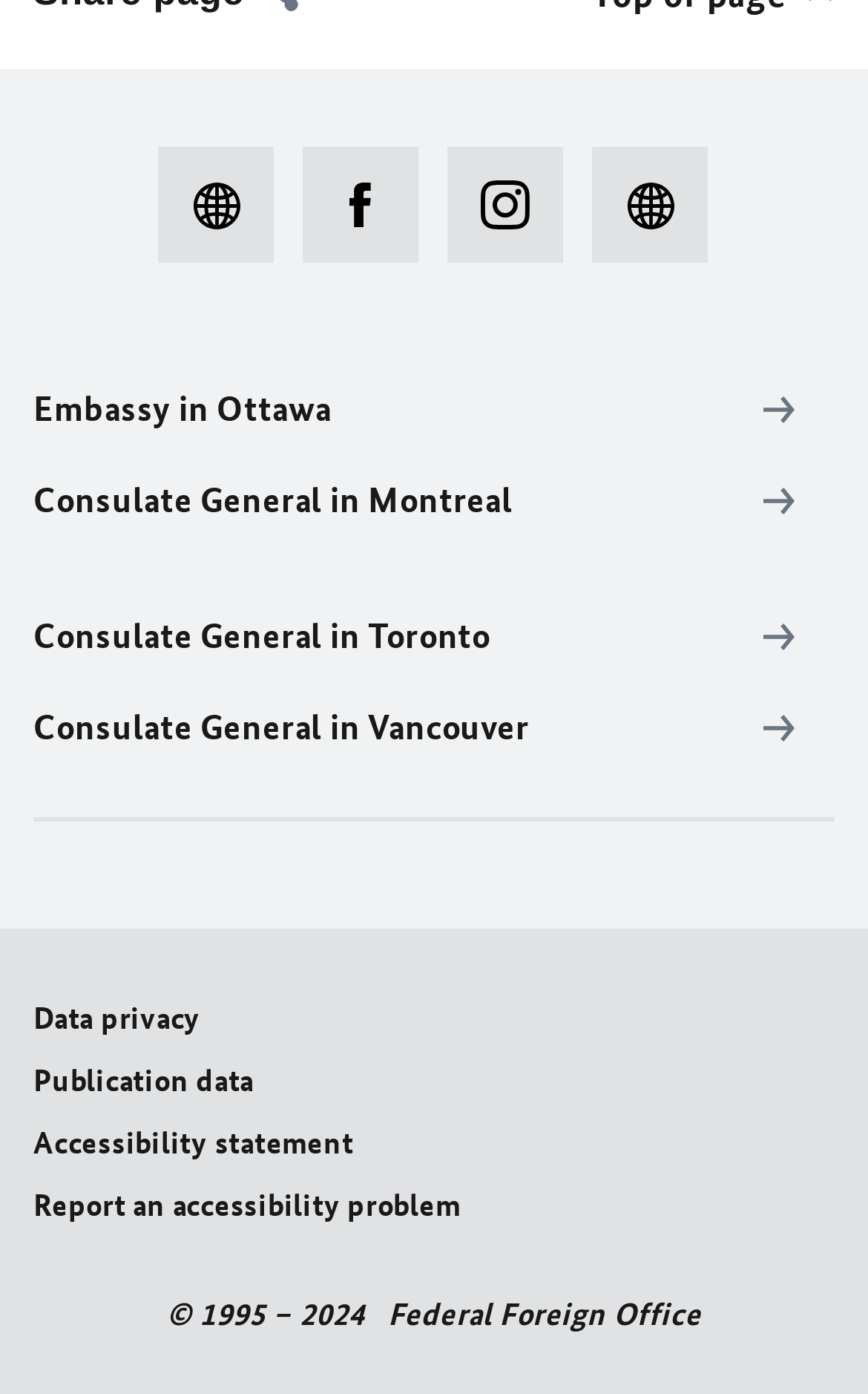What is the year range in the copyright information?
We need a detailed and meticulous answer to the question.

I looked at the copyright information at the bottom of the page, which states '© 1995 – 2024 Federal Foreign Office'. The year range is from 1995 to 2024.